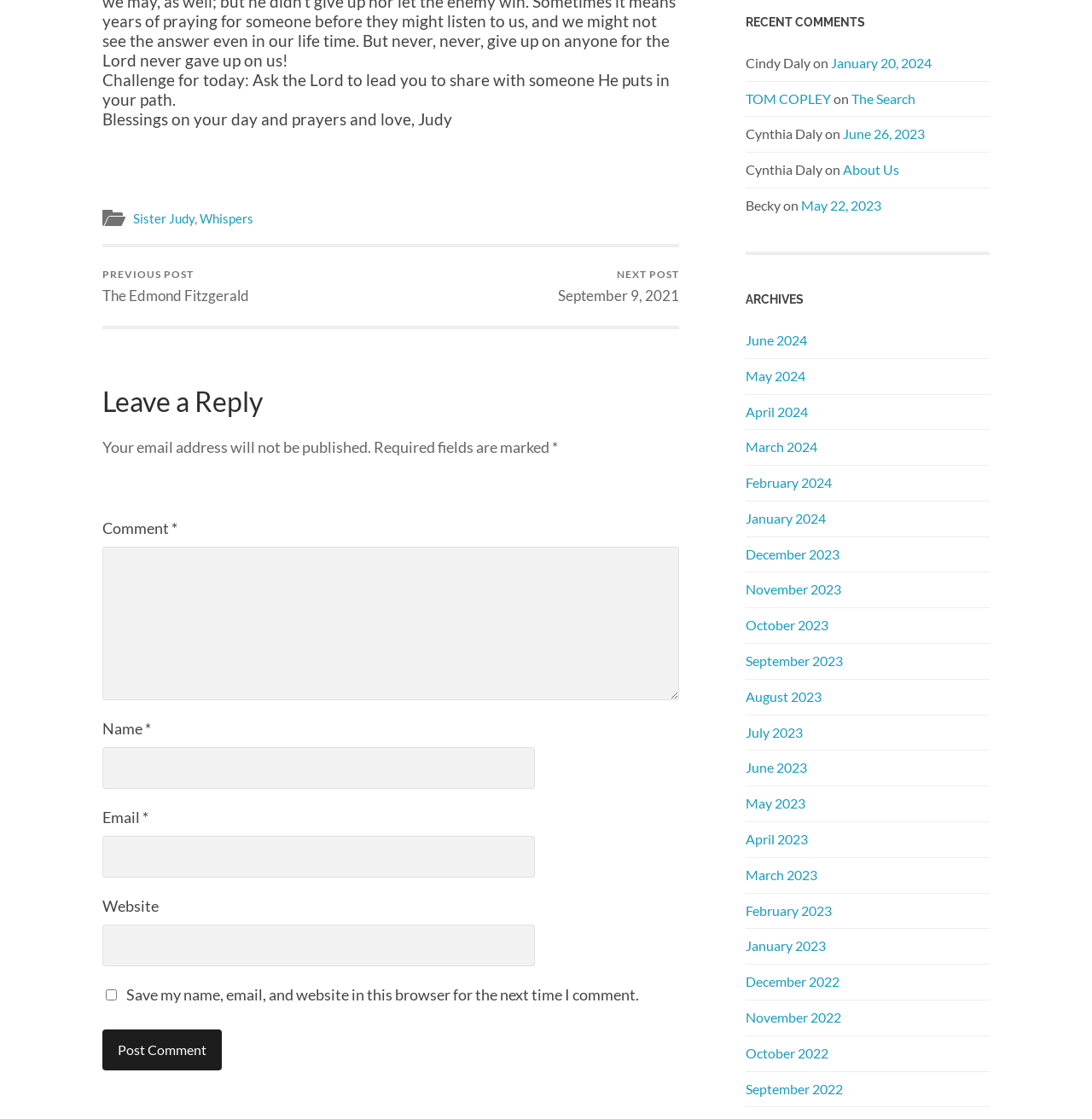Please identify the bounding box coordinates of the clickable element to fulfill the following instruction: "Click on the 'Whispers' link". The coordinates should be four float numbers between 0 and 1, i.e., [left, top, right, bottom].

[0.183, 0.188, 0.232, 0.202]